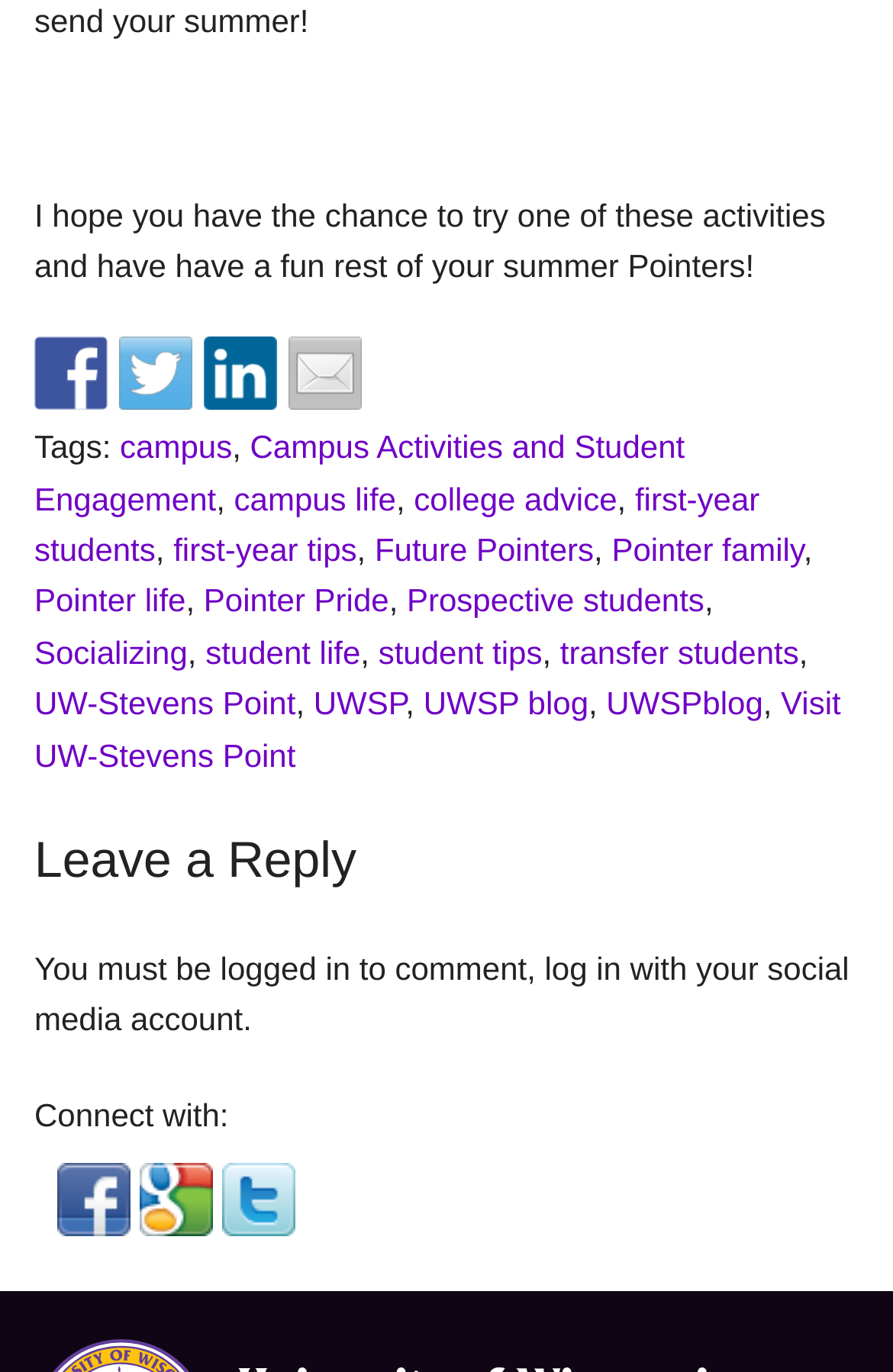Refer to the image and provide an in-depth answer to the question:
What is the purpose of the 'Leave a Reply' section?

I looked at the 'Leave a Reply' section and found that it is intended for users to leave a comment, but they must be logged in to do so.